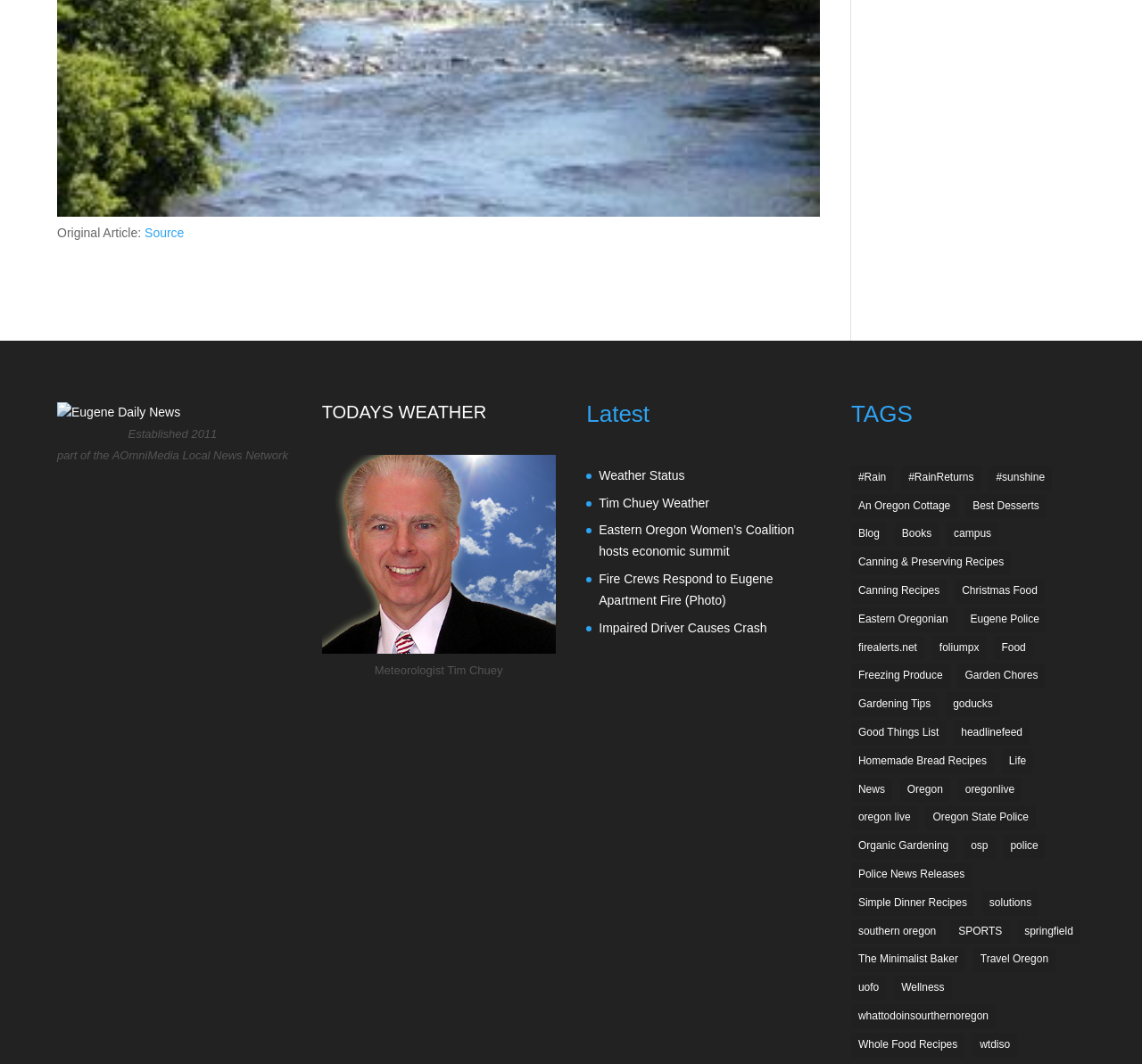What is the name of the section that contains the link 'Weather Status'?
Kindly offer a detailed explanation using the data available in the image.

The answer can be found by looking at the link element 'Weather Status' and its parent elements, which shows that it is a child of the 'Latest' heading.